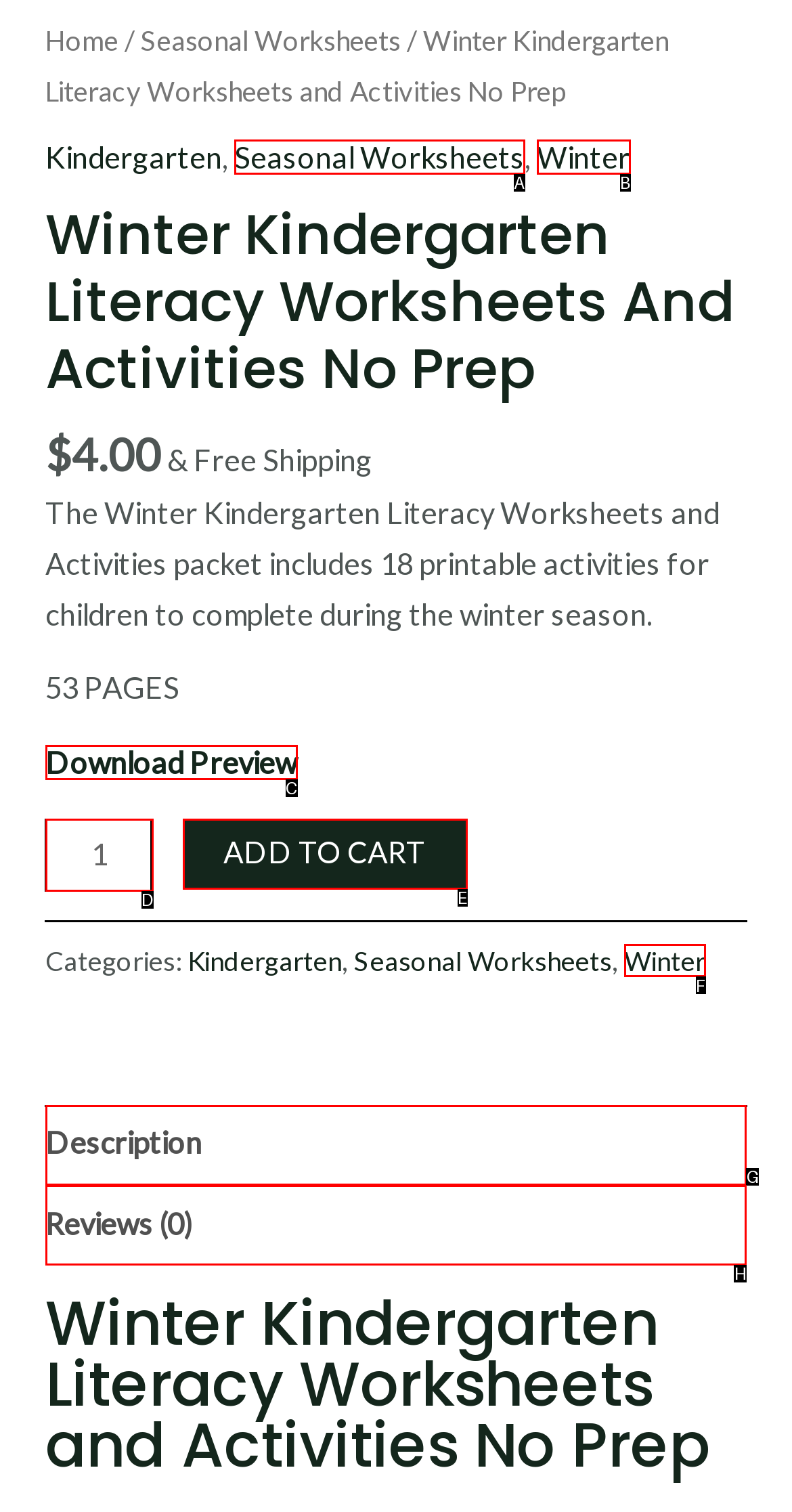Identify the option that corresponds to the description: Add to cart 
Provide the letter of the matching option from the available choices directly.

E